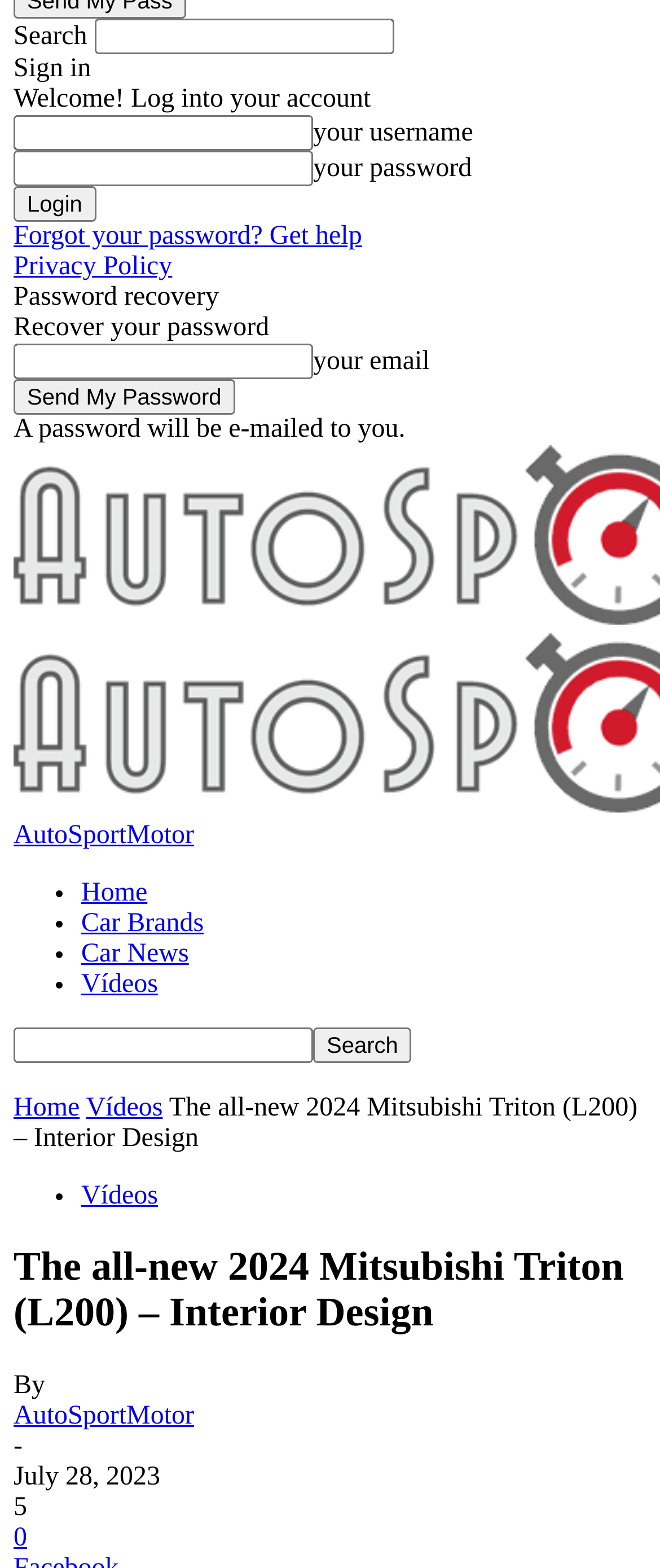Determine the bounding box for the UI element as described: "Car News". The coordinates should be represented as four float numbers between 0 and 1, formatted as [left, top, right, bottom].

[0.123, 0.599, 0.286, 0.617]